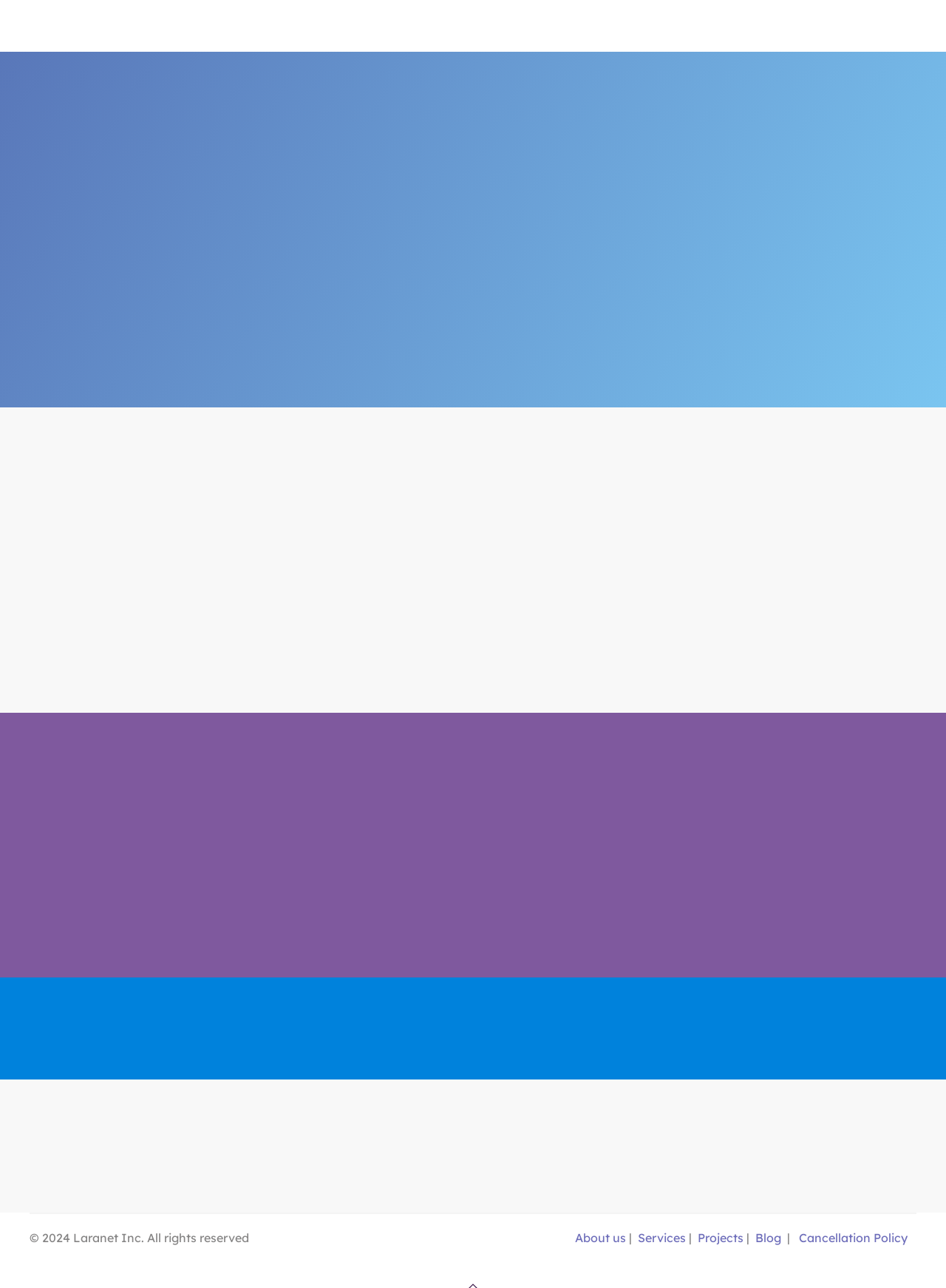Identify the bounding box coordinates of the section that should be clicked to achieve the task described: "Click the 'Let’s talk!' link".

[0.758, 0.782, 0.906, 0.815]